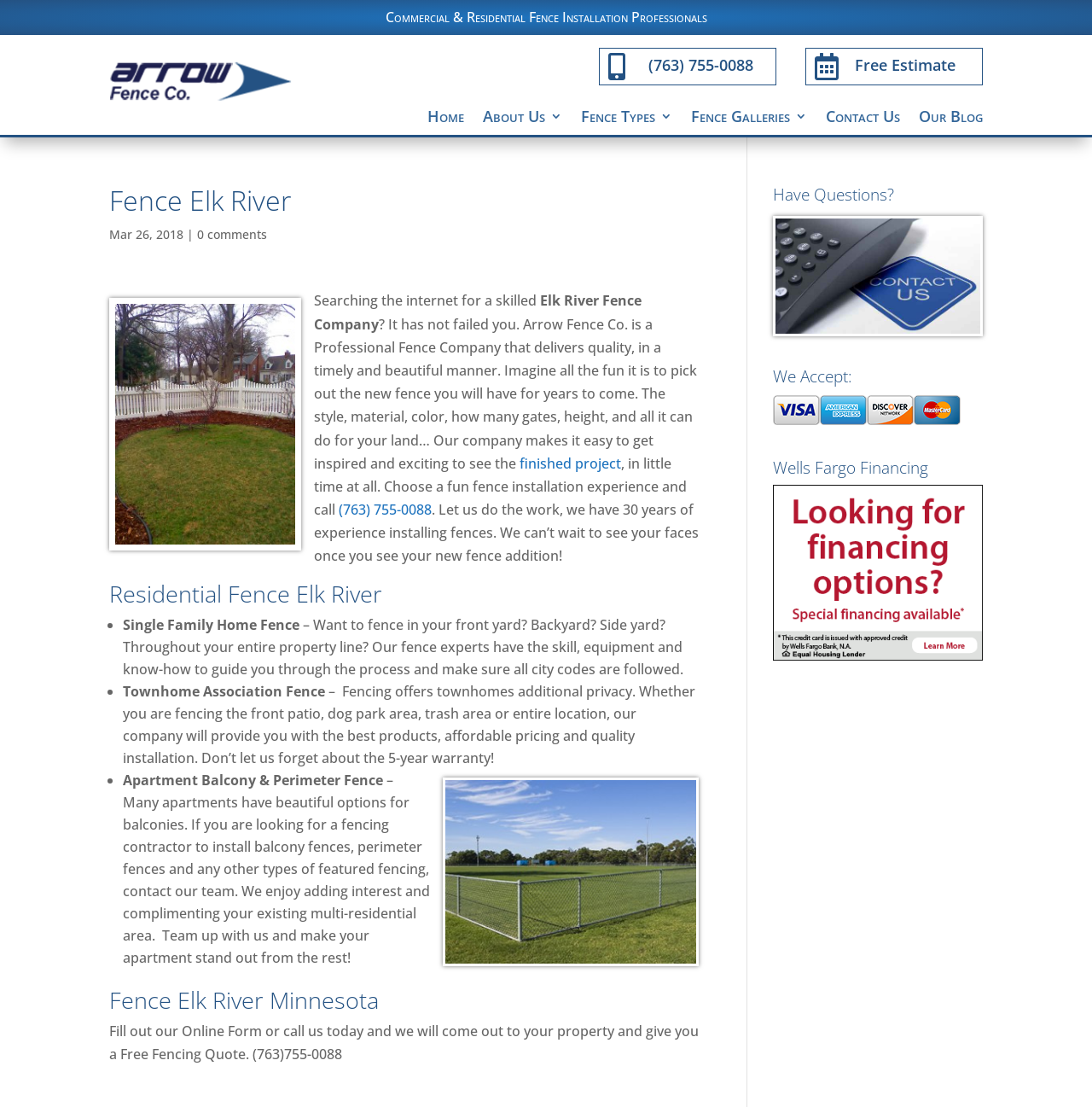Determine the main headline from the webpage and extract its text.

Fence Elk River